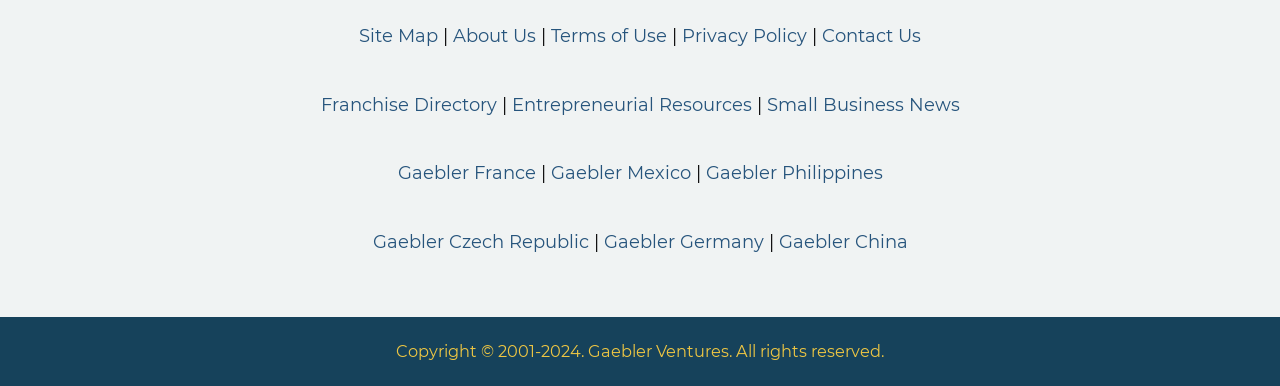Locate the bounding box coordinates of the element I should click to achieve the following instruction: "Visit Gaebler France".

[0.311, 0.421, 0.418, 0.478]